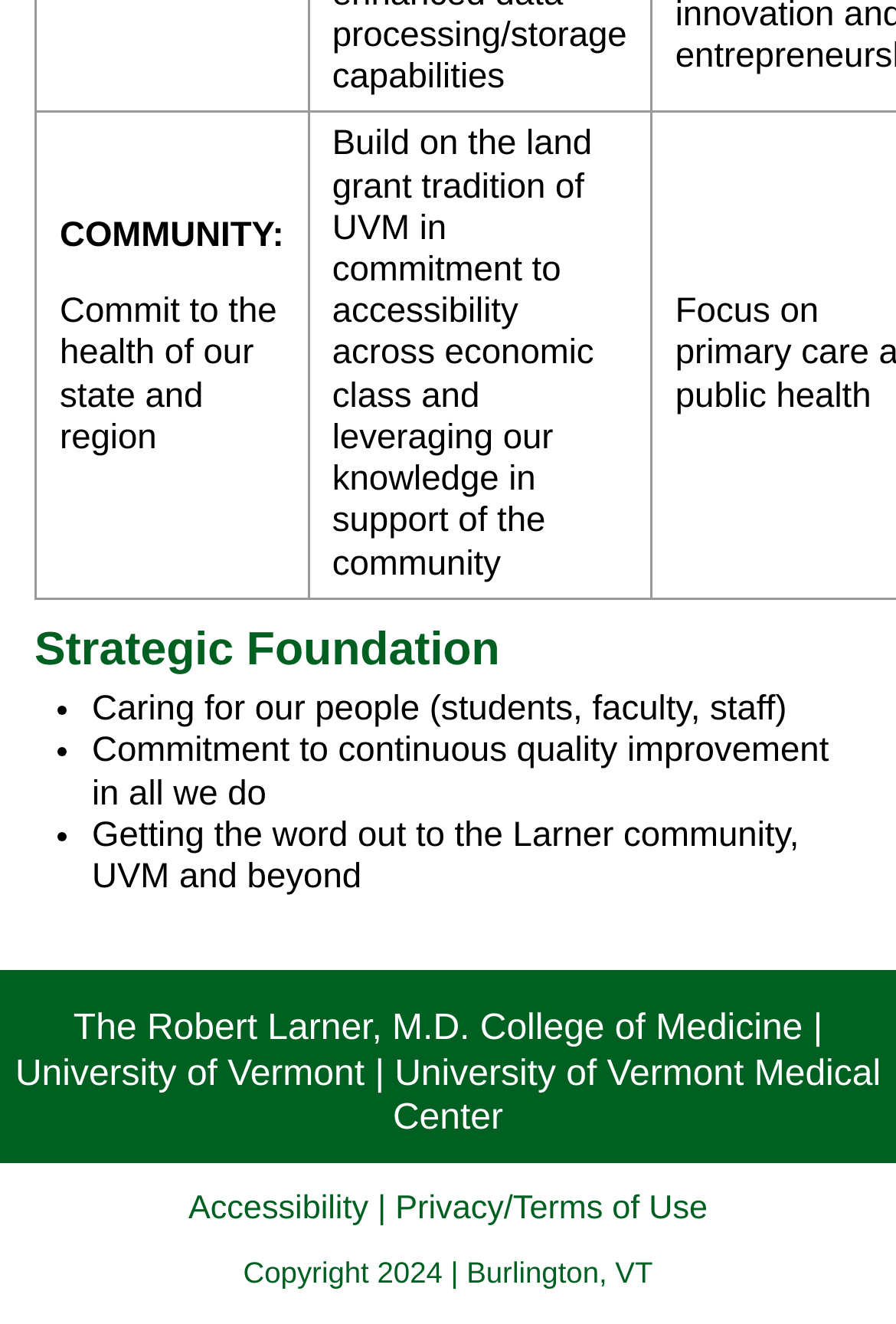Answer the question using only one word or a concise phrase: How many list markers are there?

3